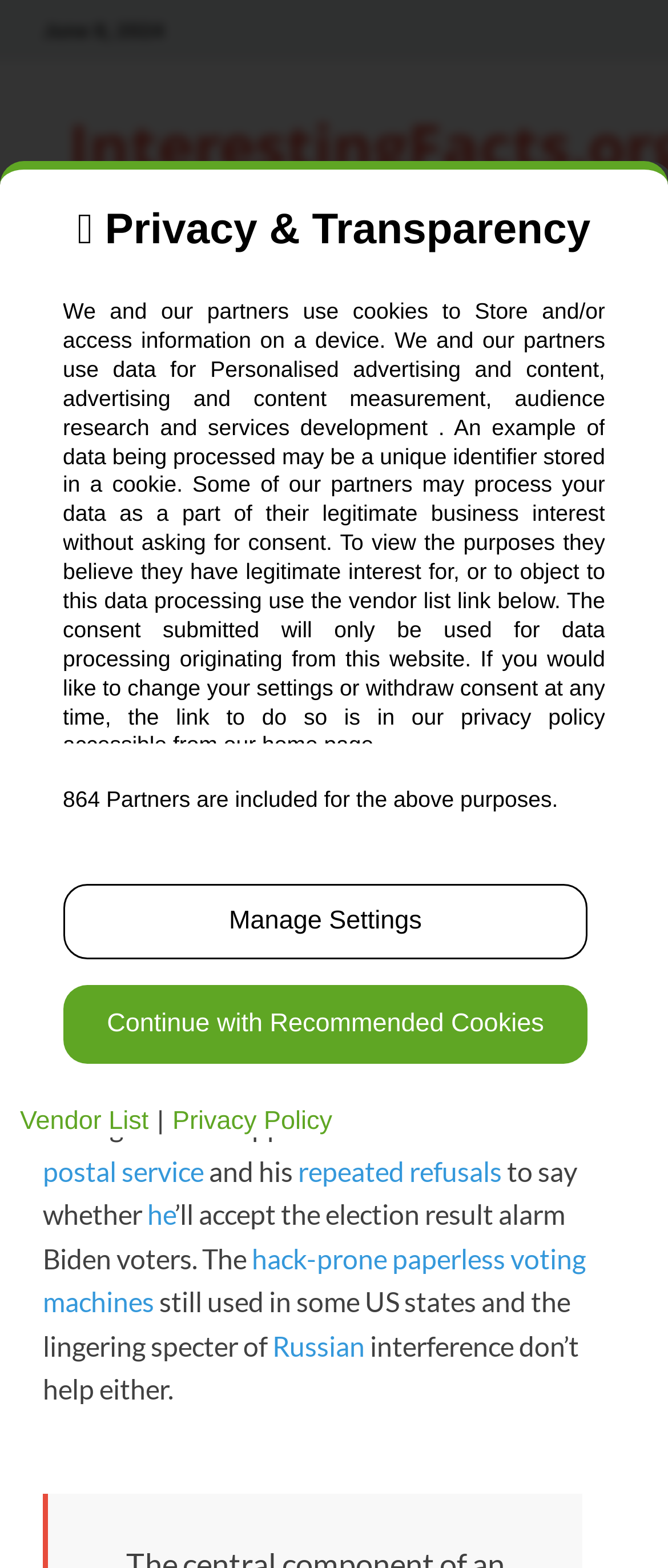Please examine the image and provide a detailed answer to the question: What is mentioned as a concern for election safety?

I found the answer by reading the content of the newsletter, which mentions 'the hack-prone paperless voting machines still used in some US states' as one of the concerns for election safety.